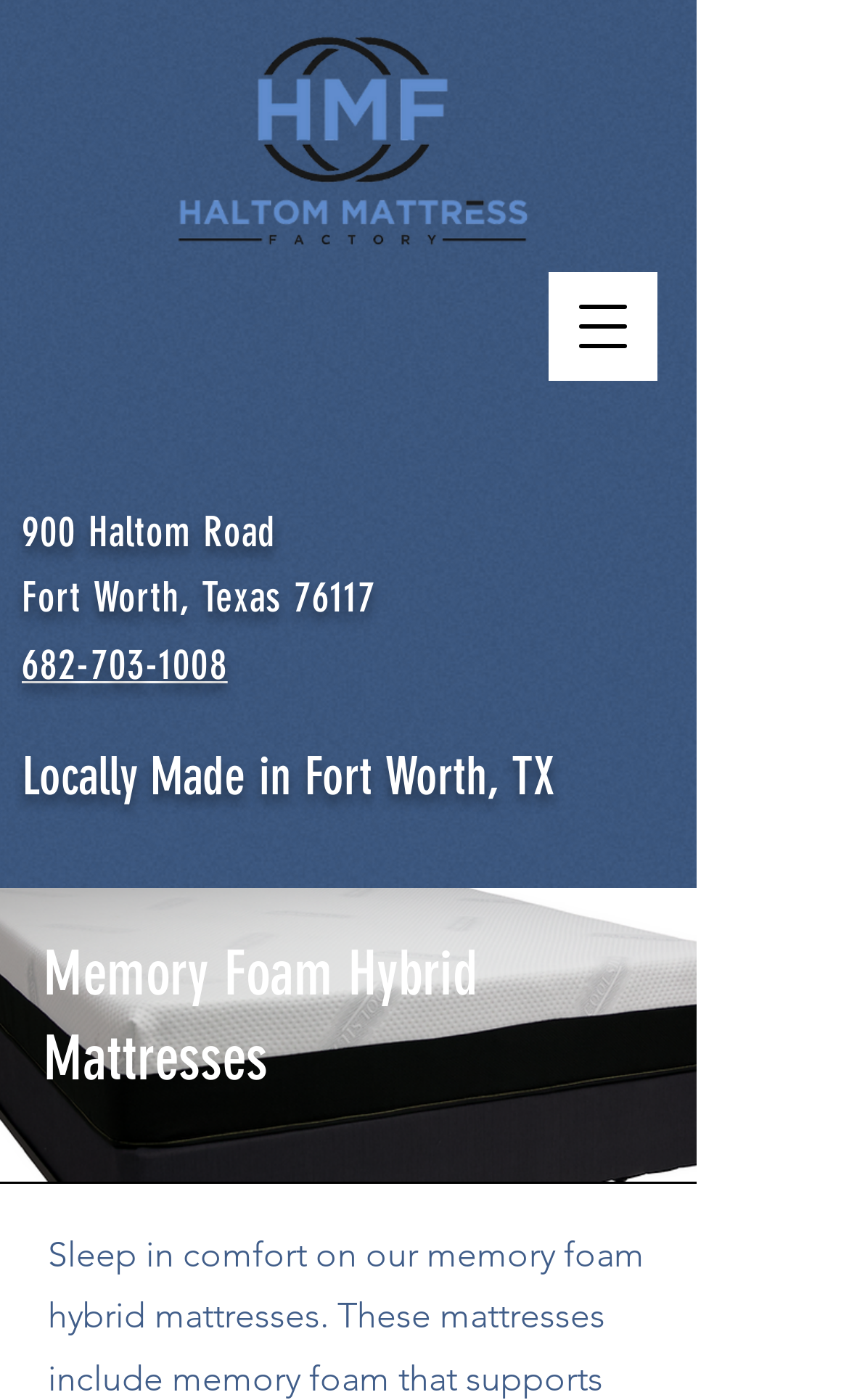Please reply with a single word or brief phrase to the question: 
What is the purpose of the button with the text 'Open navigation menu'?

To open navigation menu